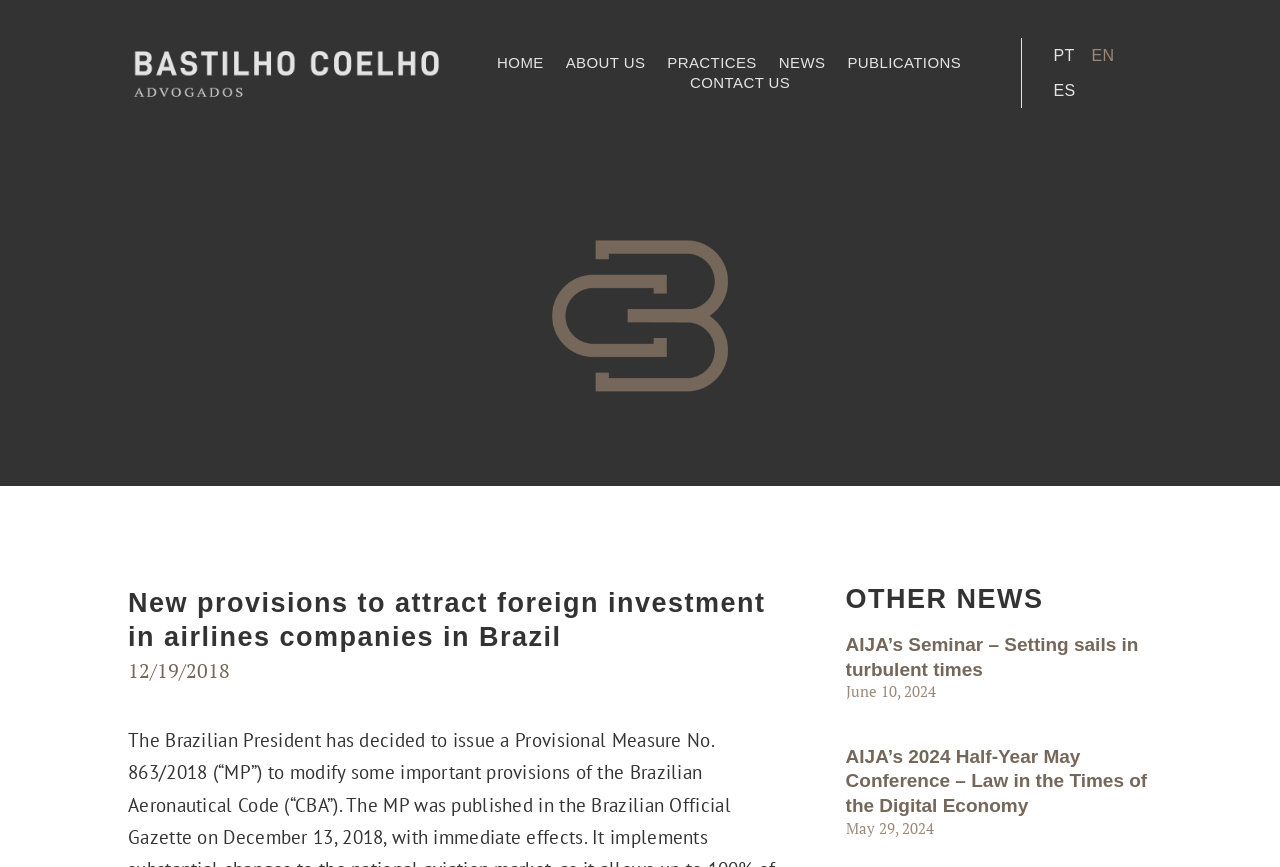Using details from the image, please answer the following question comprehensively:
What is the date of the news article 'AIJA’s Seminar – Setting sails in turbulent times'?

I found the date associated with this news article by looking at the StaticText element [309] within the article element [153], which contains the text 'June 10, 2024'.